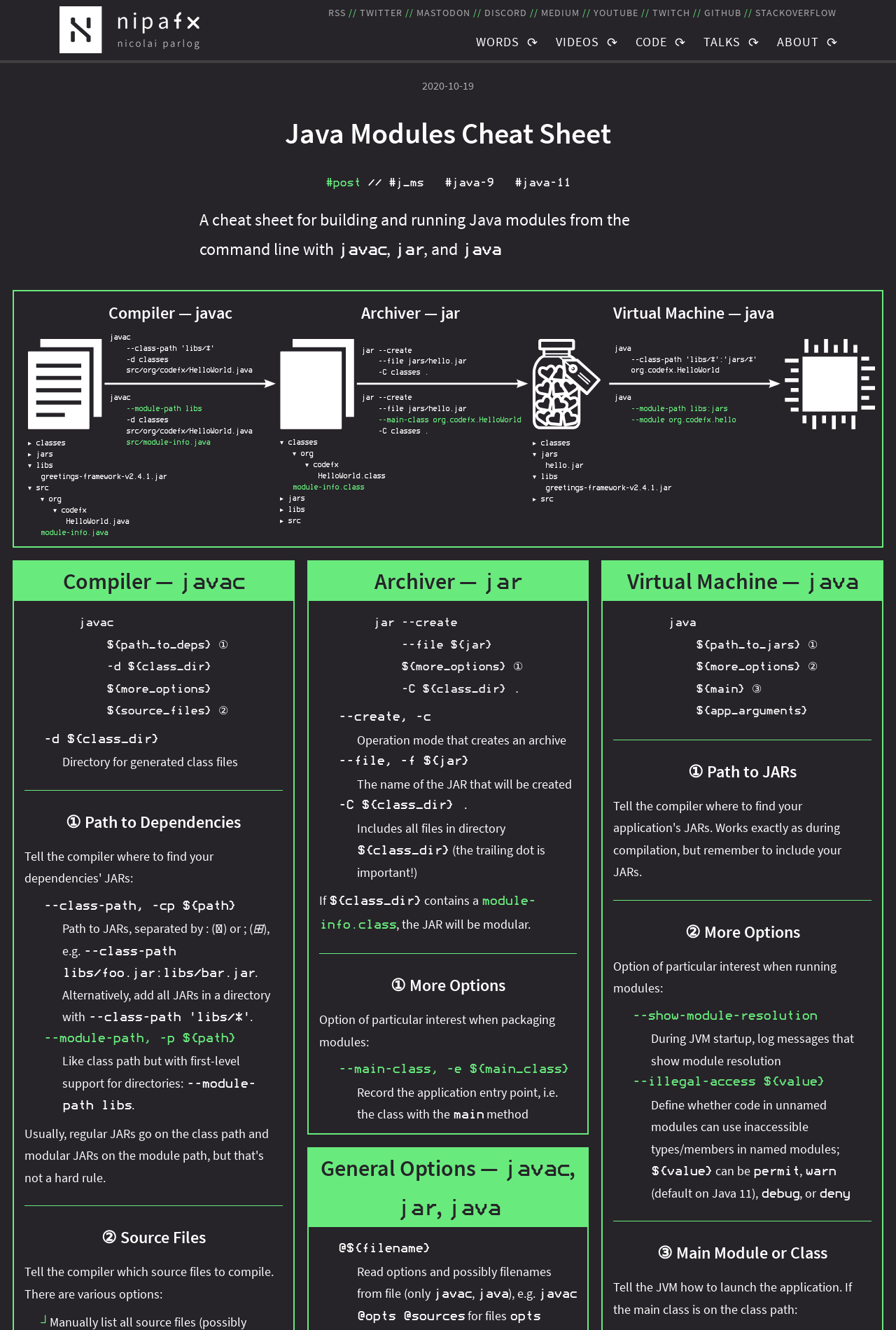Provide the bounding box coordinates for the UI element that is described as: "#project‑amber".

[0.766, 0.307, 0.886, 0.317]